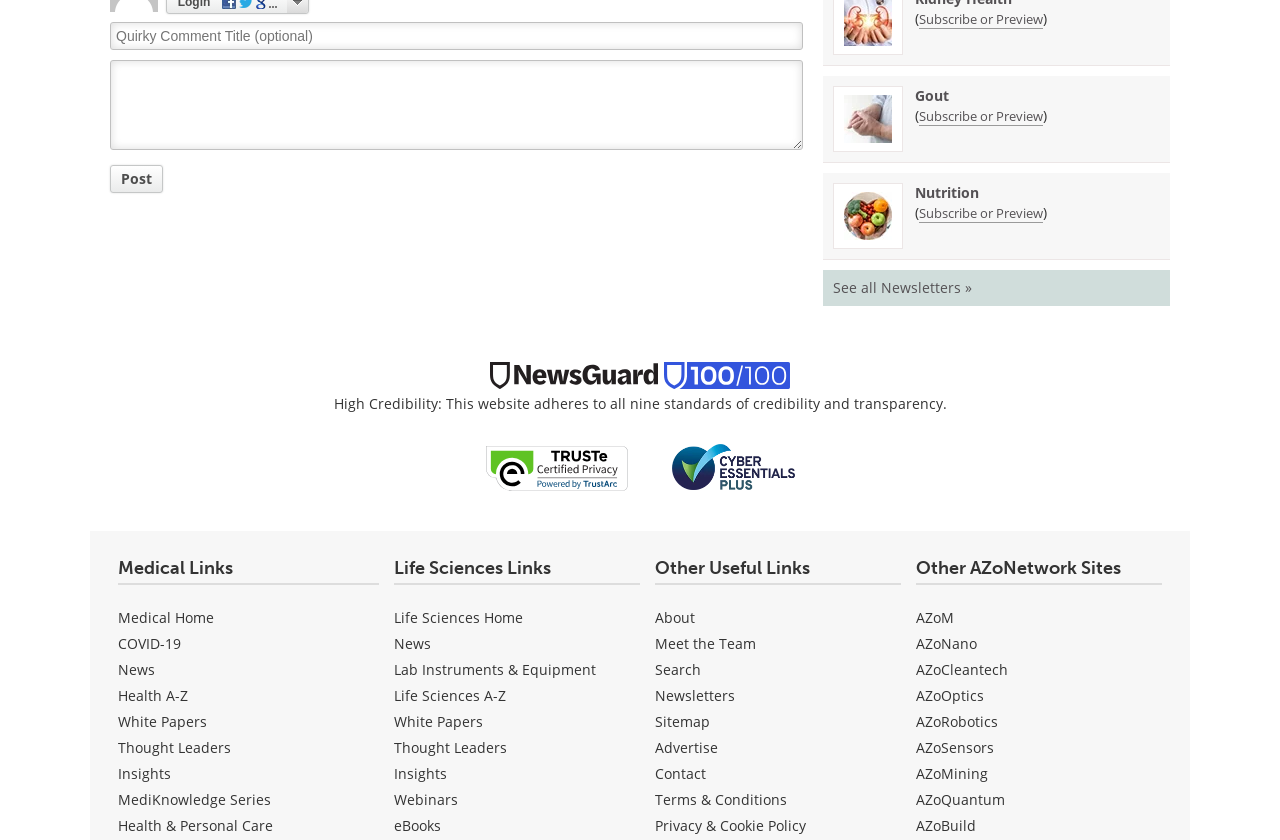Please find the bounding box coordinates of the element's region to be clicked to carry out this instruction: "Visit AZoM".

[0.716, 0.724, 0.745, 0.747]